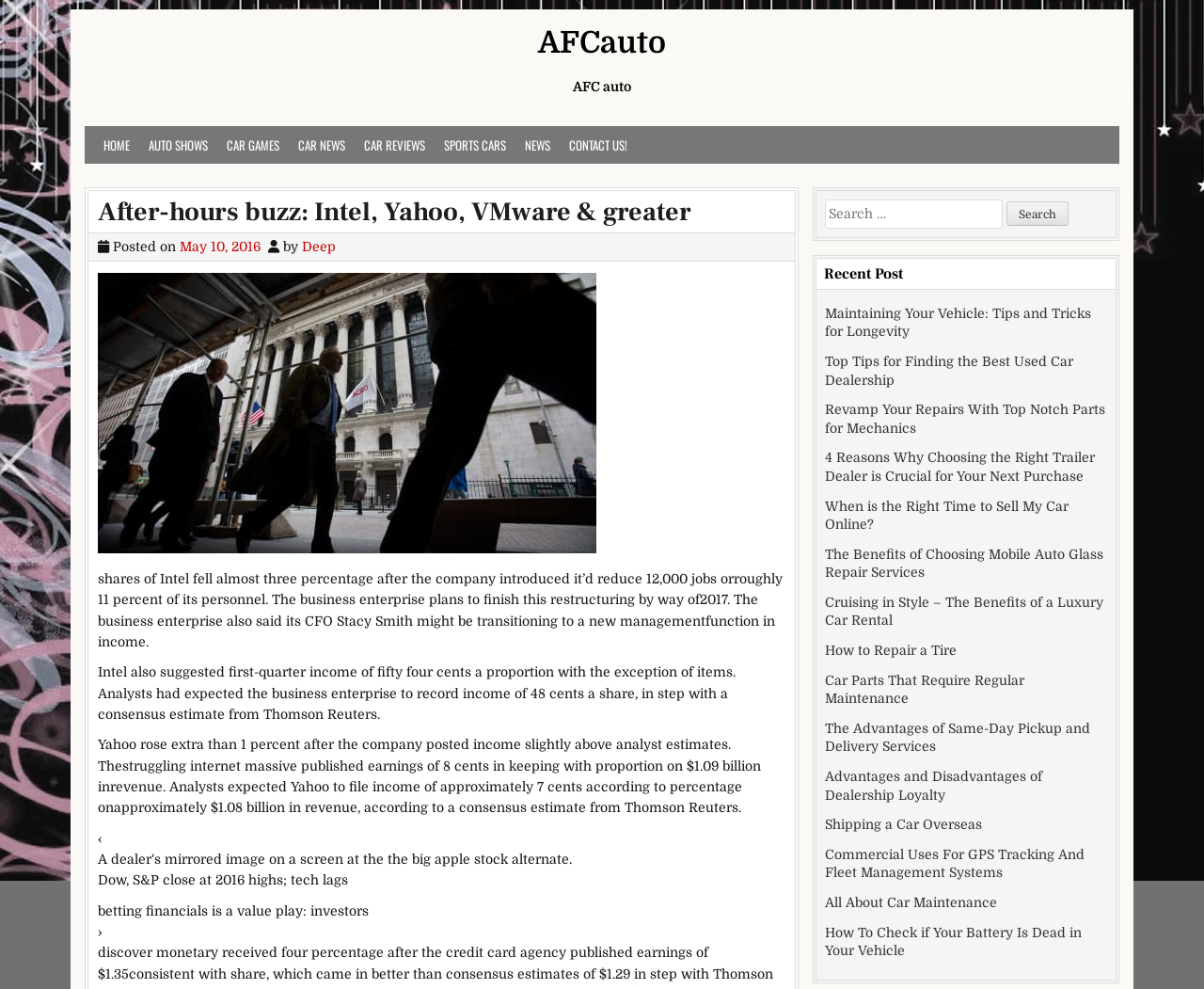What is the date of the article?
By examining the image, provide a one-word or phrase answer.

May 10, 2016